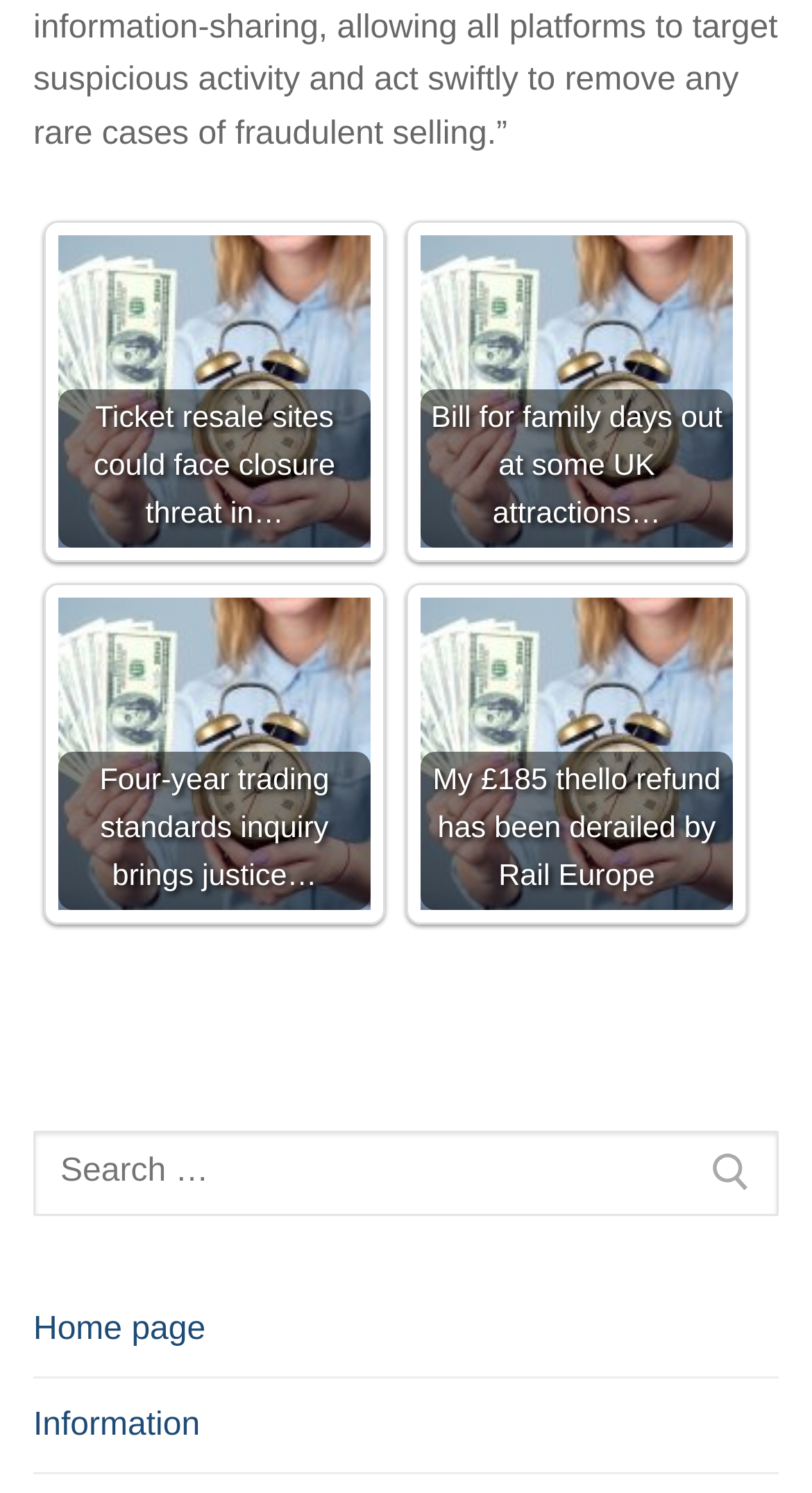Find the bounding box coordinates of the clickable area required to complete the following action: "Read the article about family days out".

[0.518, 0.157, 0.903, 0.367]